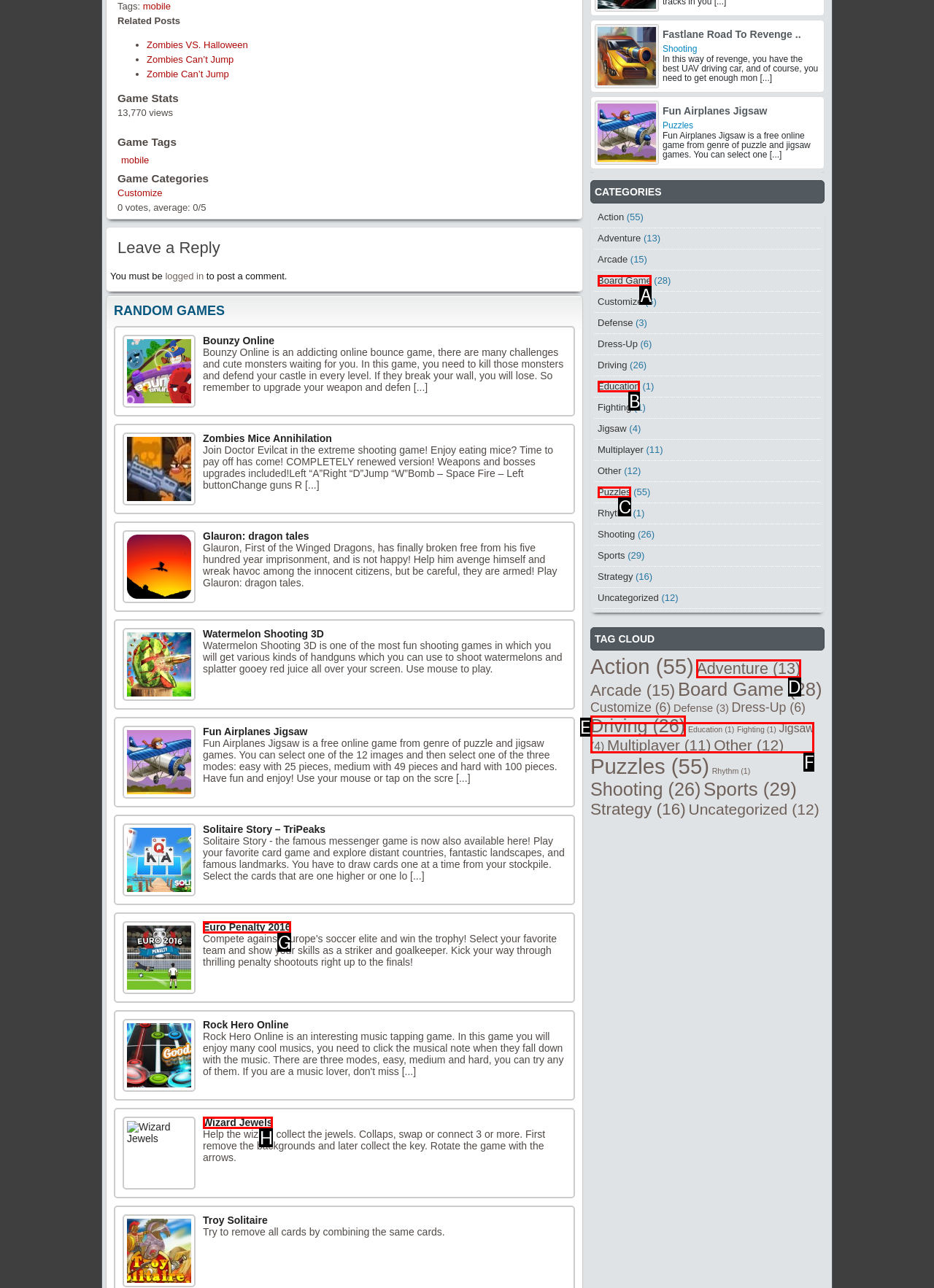Based on the description: Euro Penalty 2016, find the HTML element that matches it. Provide your answer as the letter of the chosen option.

G